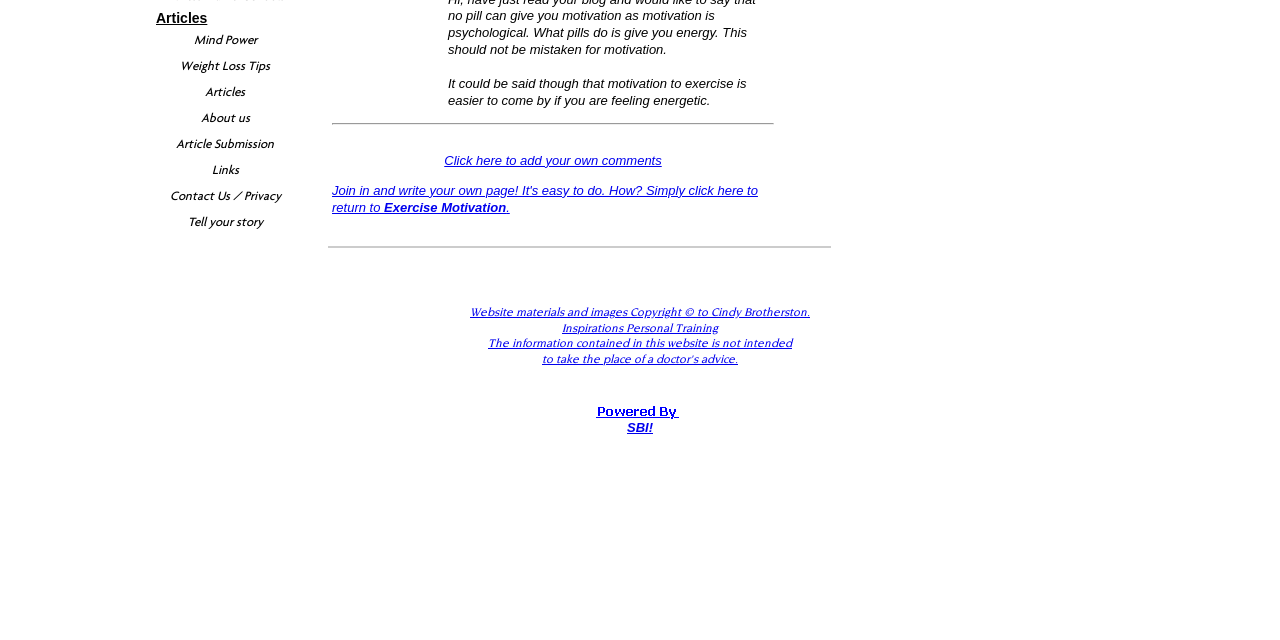Given the webpage screenshot, identify the bounding box of the UI element that matches this description: "Mind Power".

[0.122, 0.042, 0.23, 0.082]